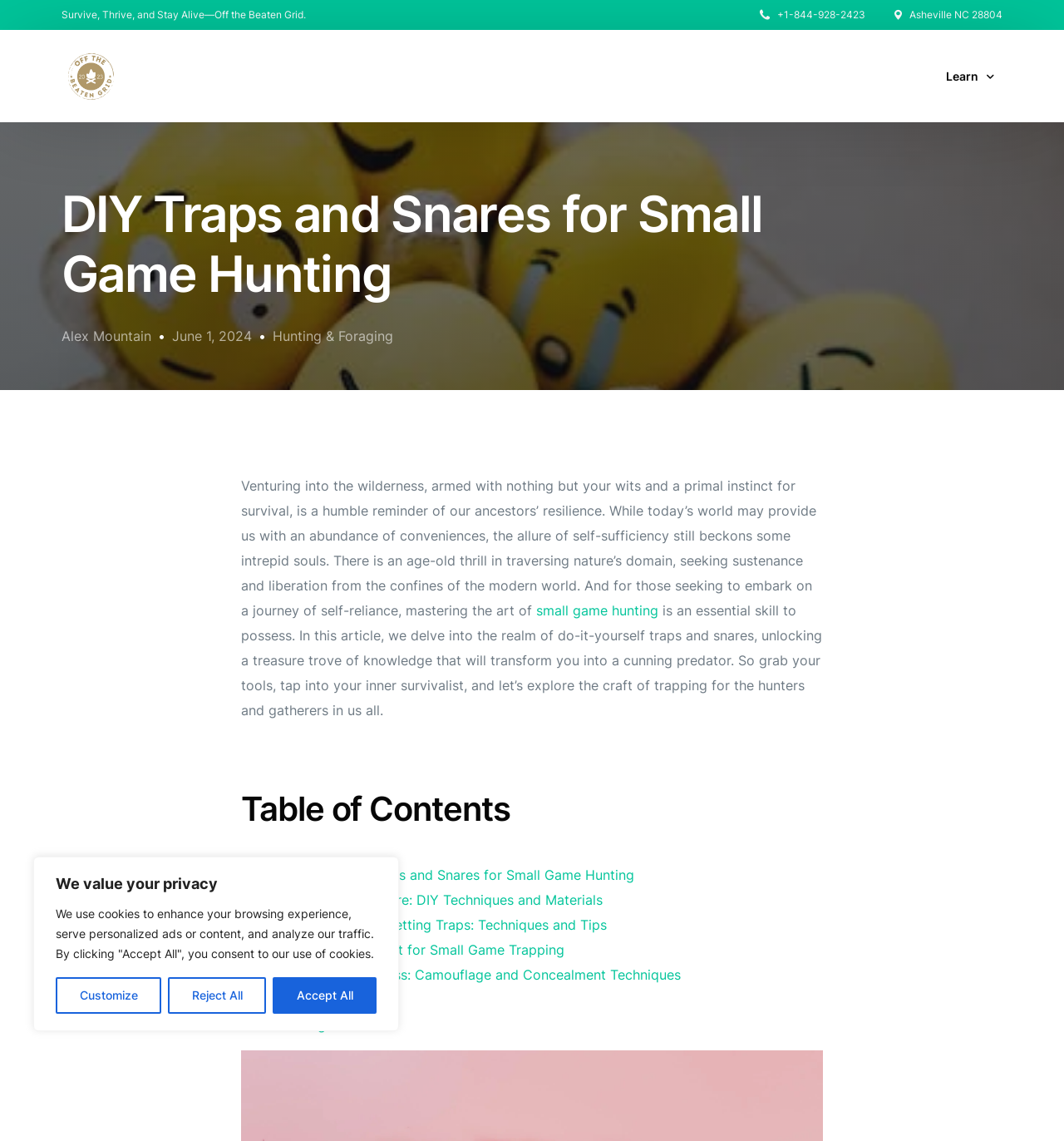Find the main header of the webpage and produce its text content.

DIY Traps and Snares for Small Game Hunting